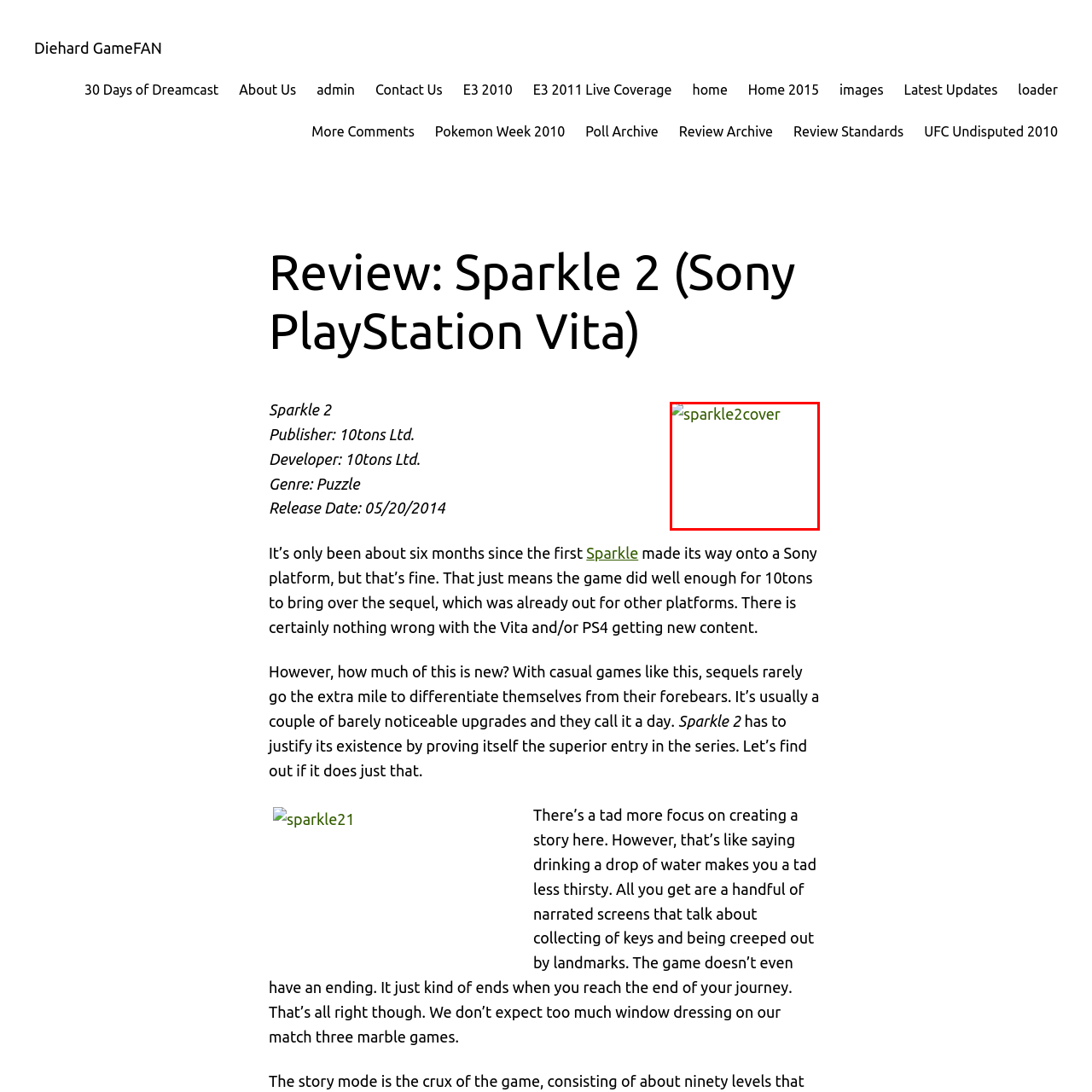What is the release date of 'Sparkle 2'?
Pay attention to the image within the red bounding box and answer using just one word or a concise phrase.

May 20, 2014